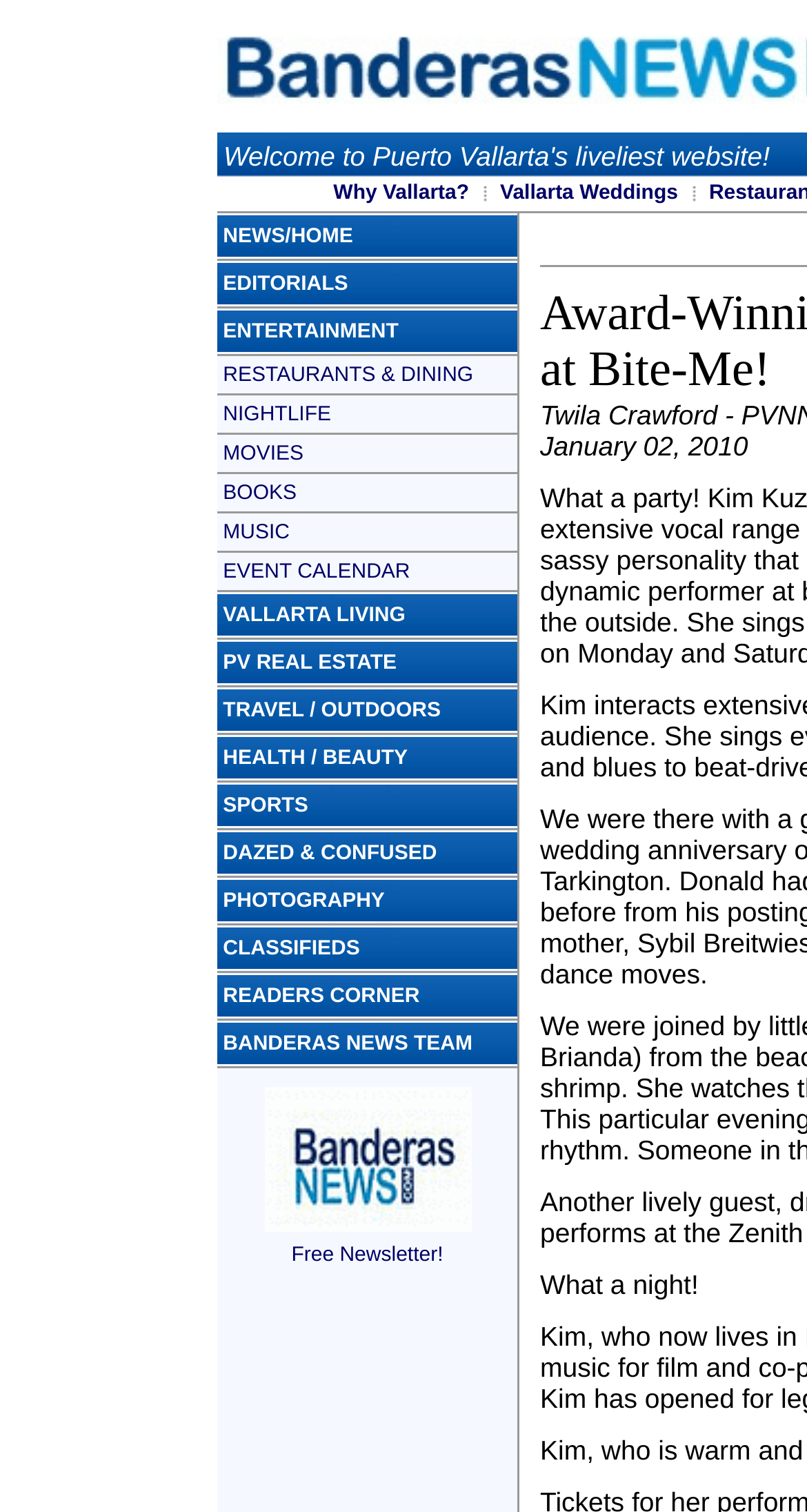What is the name of the singer performing at Bite-Me! Beach Club?
Examine the image and provide an in-depth answer to the question.

The name of the singer can be found in the title of the webpage, 'Award-Winning Singer Kim Kuzma Performs until January 16 at Bite-Me!'.